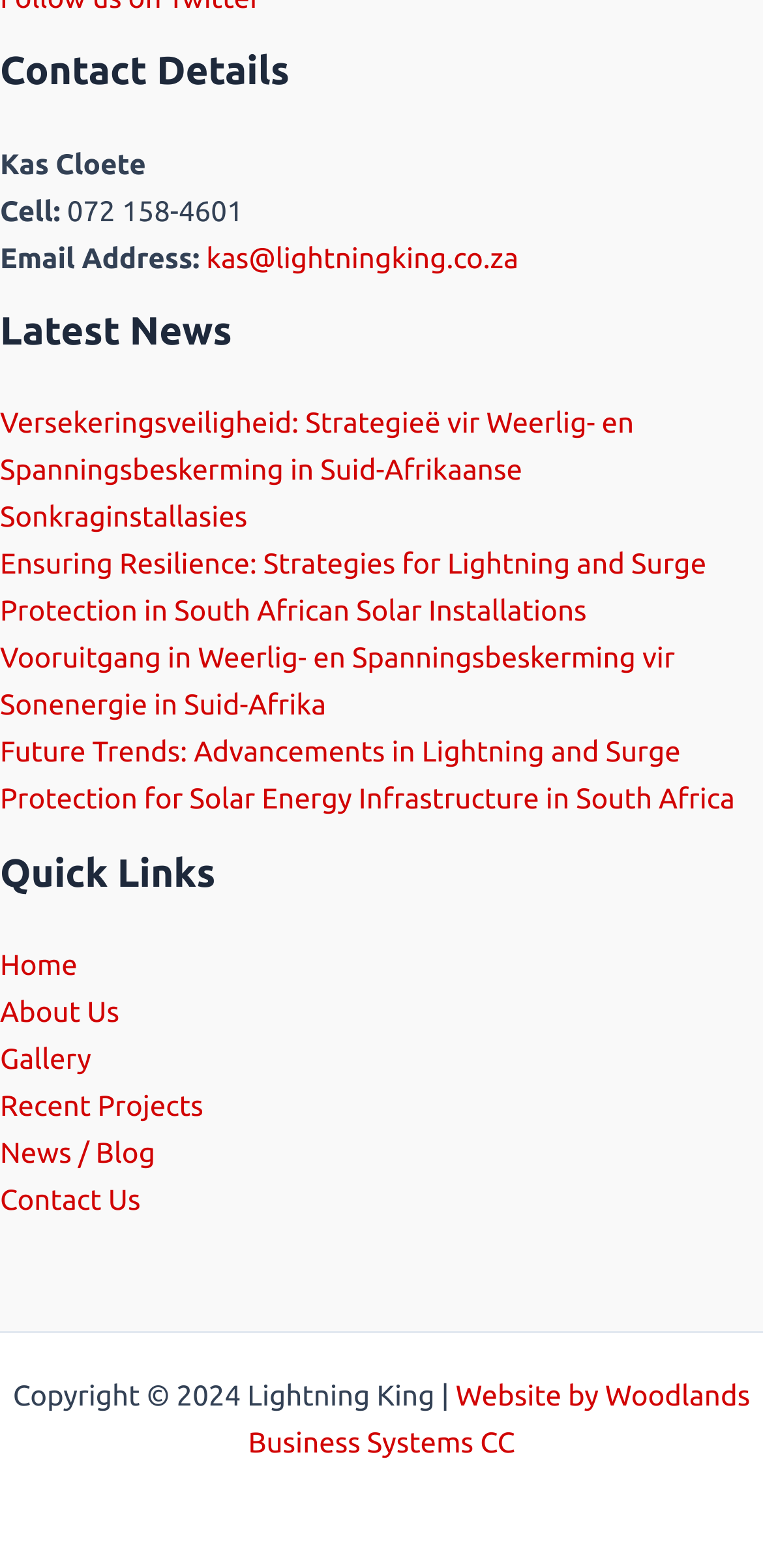Please identify the bounding box coordinates of the element's region that I should click in order to complete the following instruction: "Visit home page". The bounding box coordinates consist of four float numbers between 0 and 1, i.e., [left, top, right, bottom].

[0.0, 0.604, 0.102, 0.625]